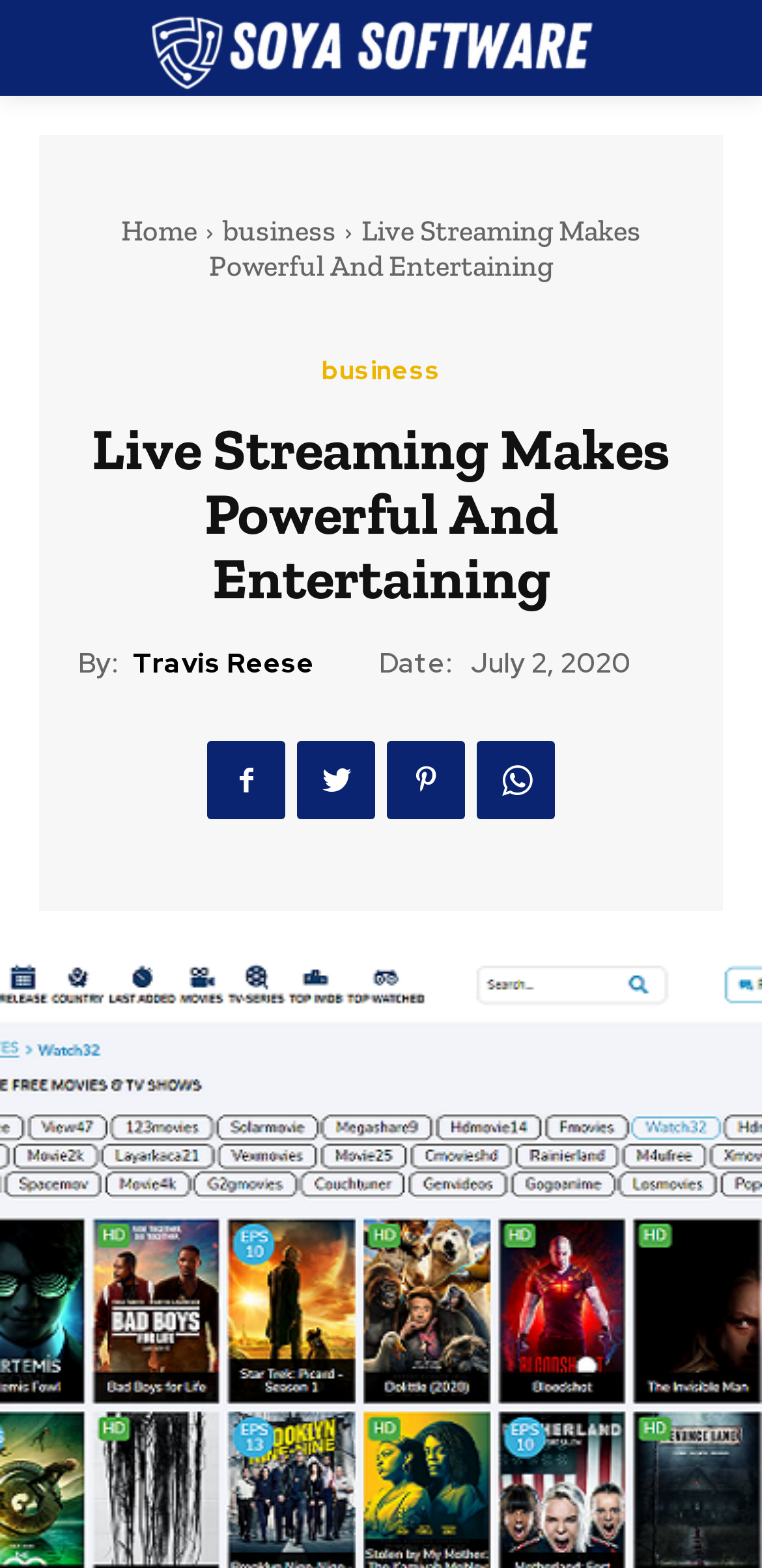Provide the bounding box coordinates for the area that should be clicked to complete the instruction: "View business page".

[0.292, 0.136, 0.441, 0.158]